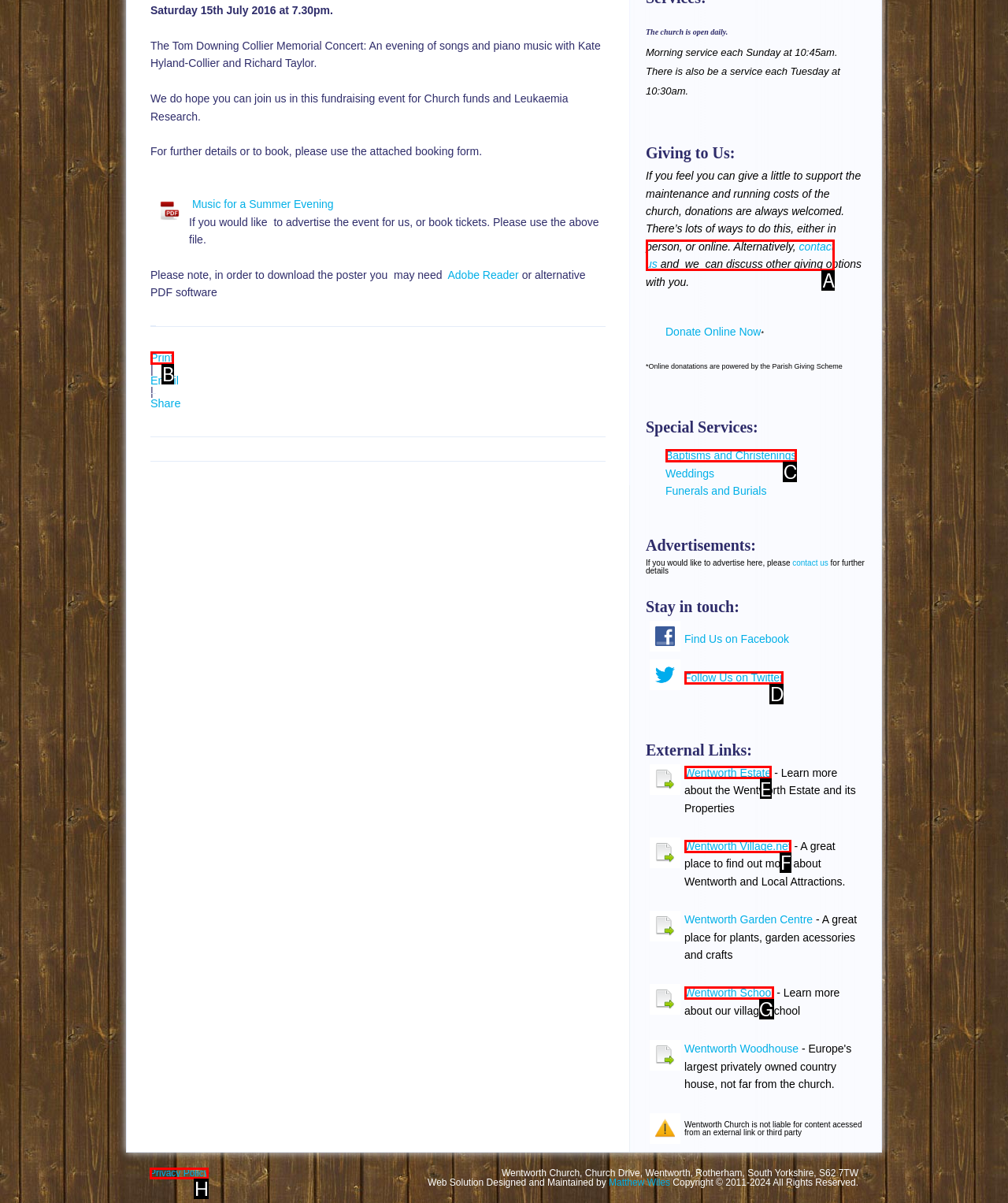Determine the option that best fits the description: contact us
Reply with the letter of the correct option directly.

A